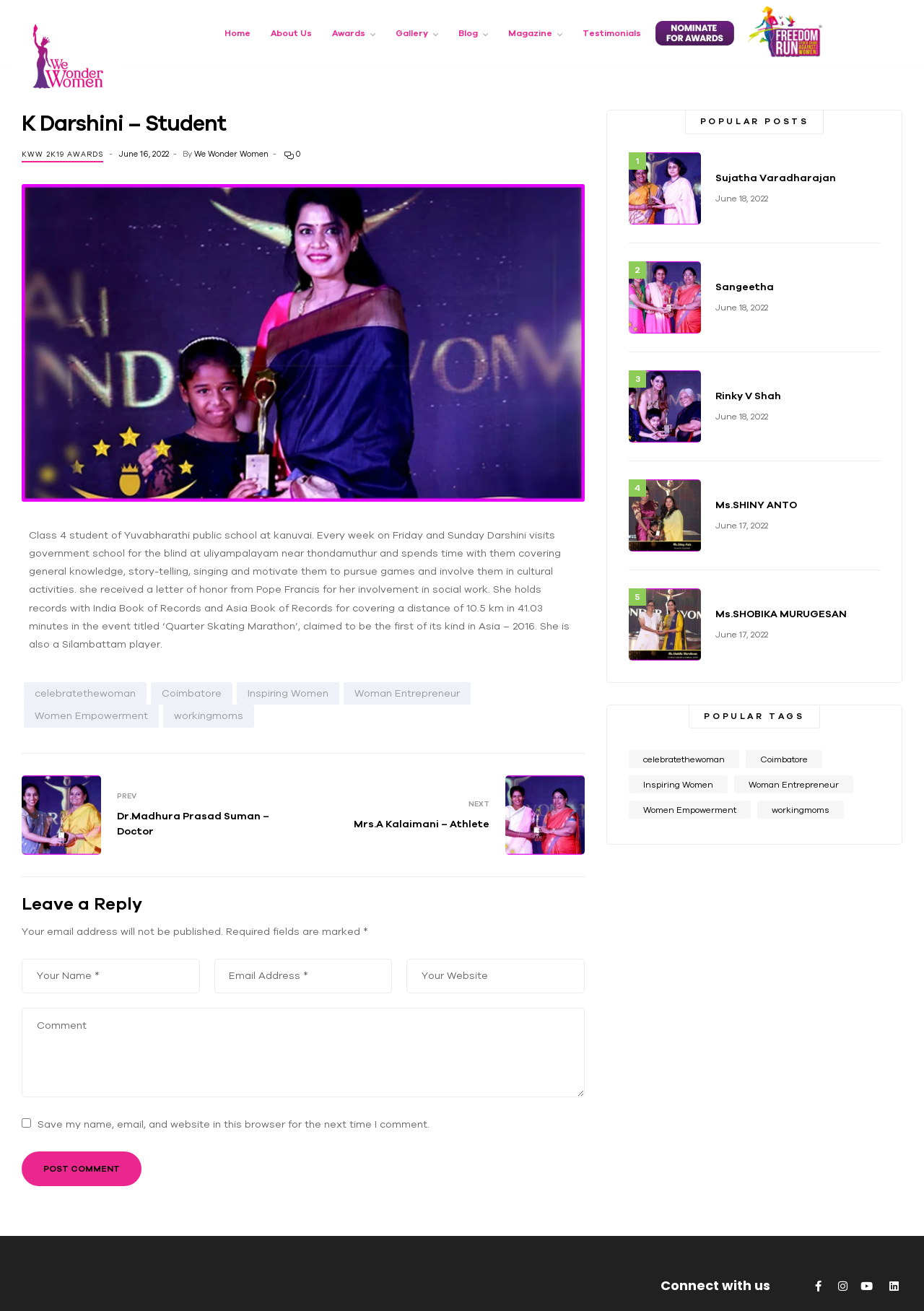What is the name of the award Darshini received?
Refer to the image and respond with a one-word or short-phrase answer.

Letter of honor from Pope Francis